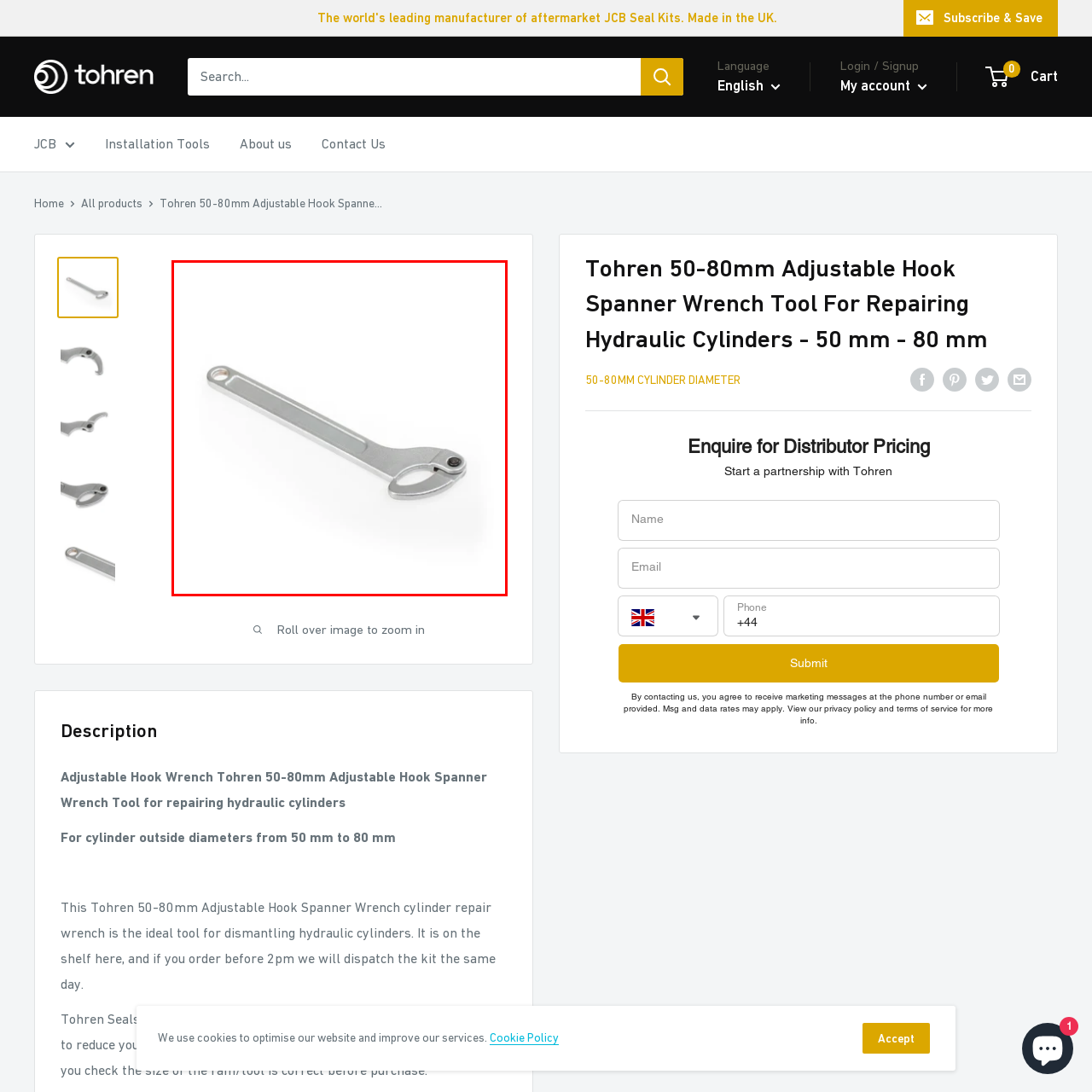View the area enclosed by the red box, What is the material of the tool's construction? Respond using one word or phrase.

Durable materials